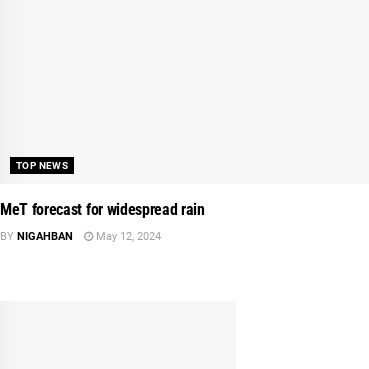What is the focus of the layout?
Please ensure your answer is as detailed and informative as possible.

The layout presents a clear focus on the critical weather information, indicating its relevance as part of the 'Top News' section, which suggests that the layout is designed to convey important weather updates essential for planning and safety.